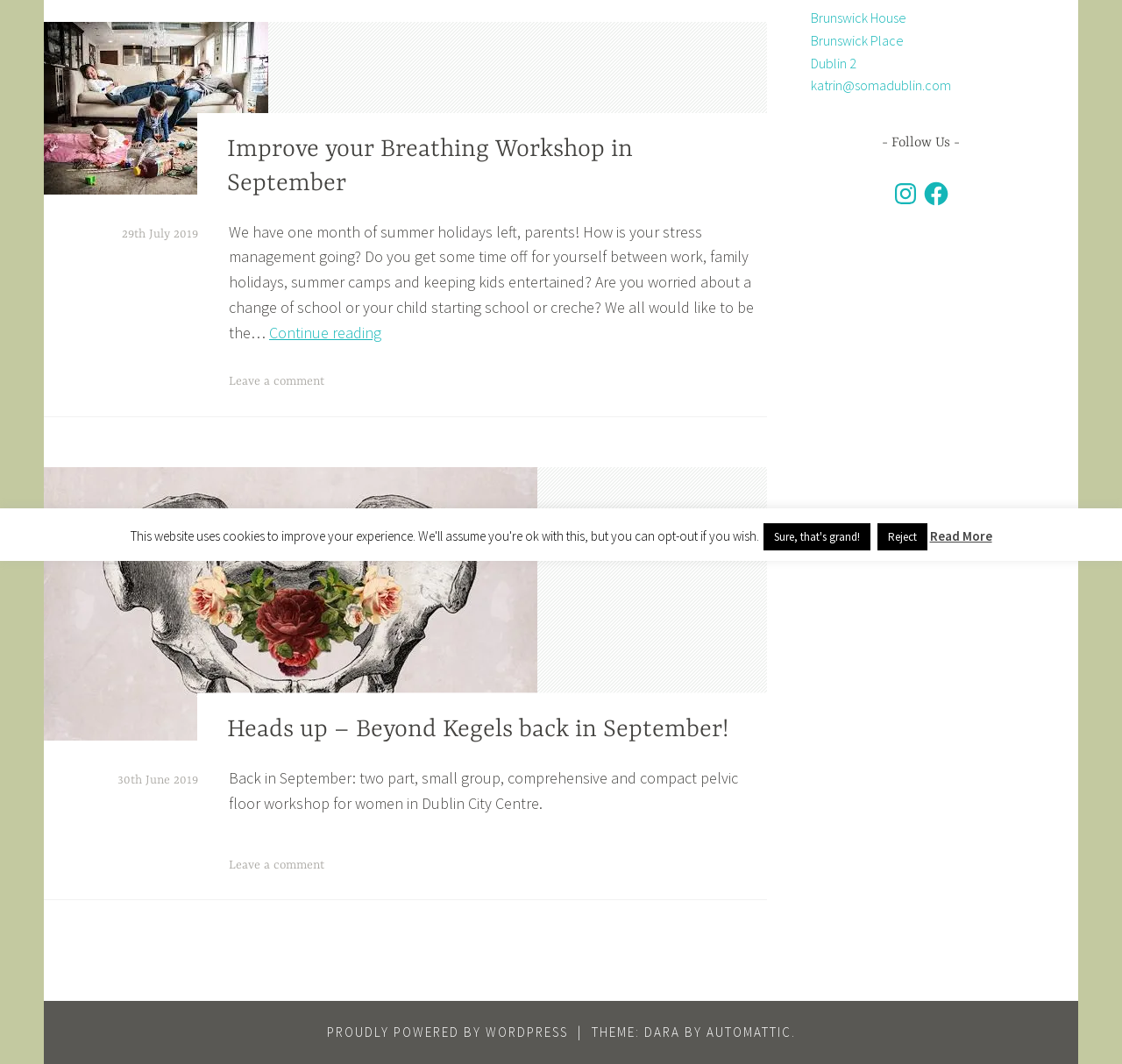Please determine the bounding box coordinates, formatted as (top-left x, top-left y, bottom-right x, bottom-right y), with all values as floating point numbers between 0 and 1. Identify the bounding box of the region described as: Sure, that's grand!

[0.68, 0.492, 0.775, 0.517]